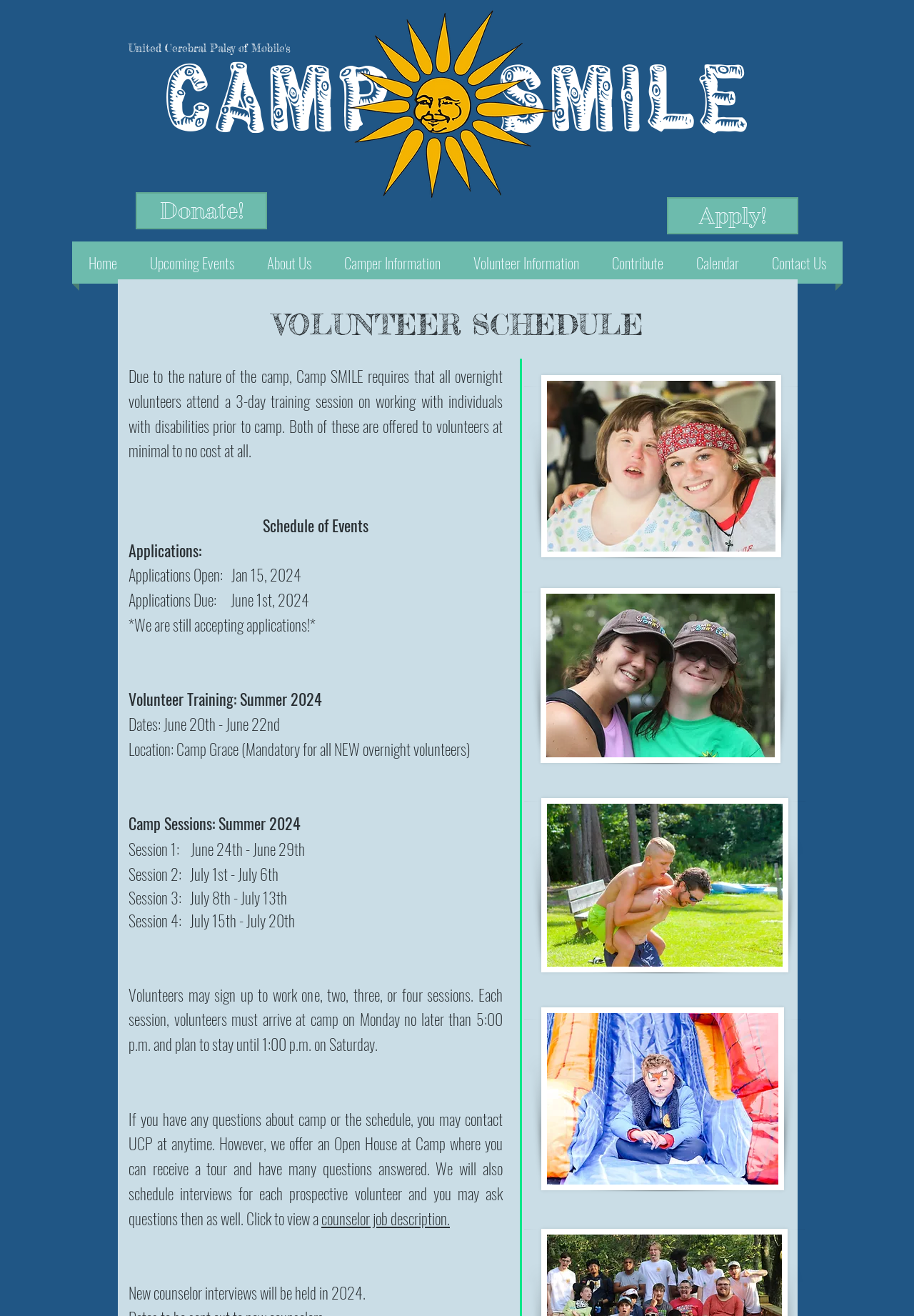Please identify the bounding box coordinates of the area that needs to be clicked to follow this instruction: "Contact Us".

[0.827, 0.183, 0.922, 0.216]